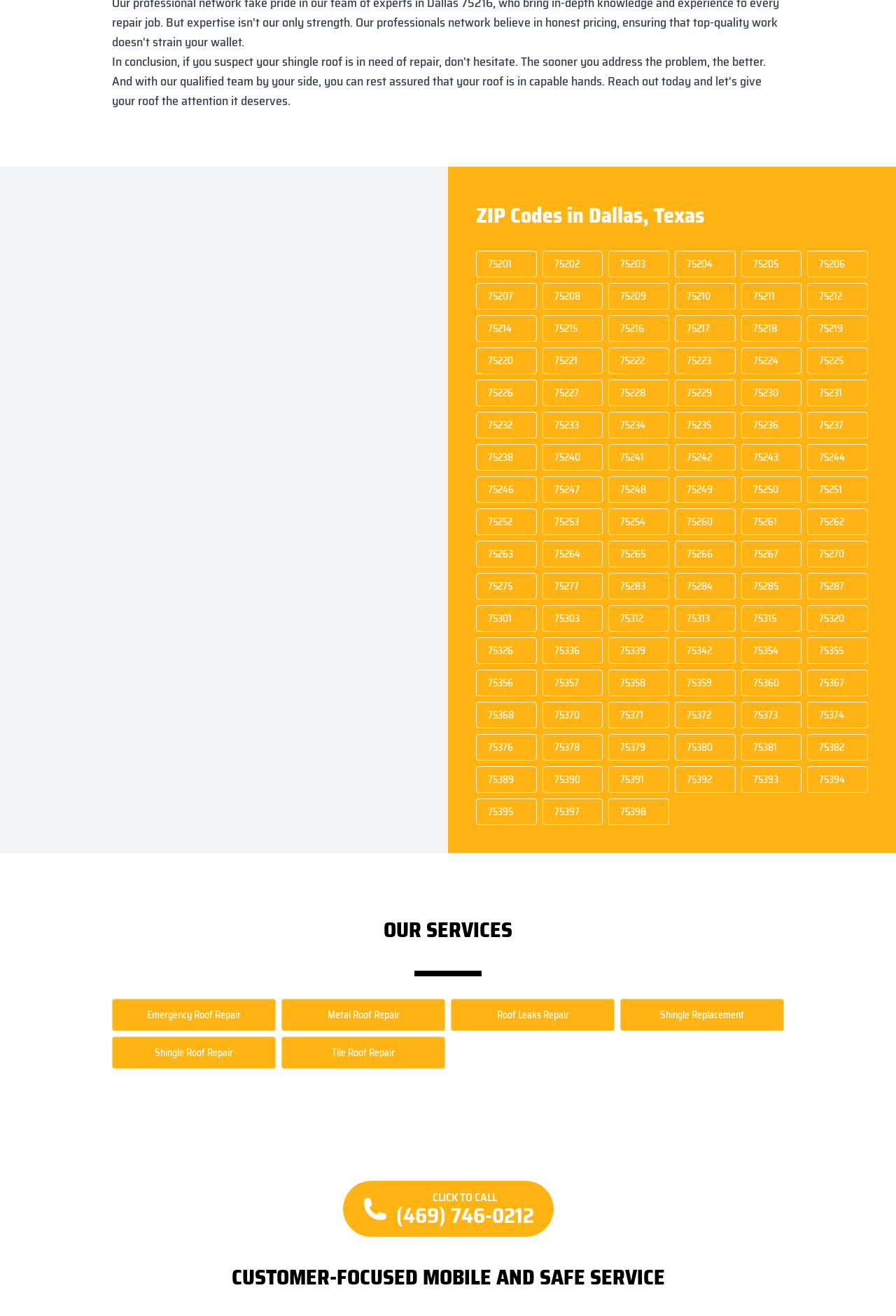Identify the bounding box of the UI component described as: "CLICK TO CALL(469) 746-0212".

[0.382, 0.897, 0.618, 0.94]